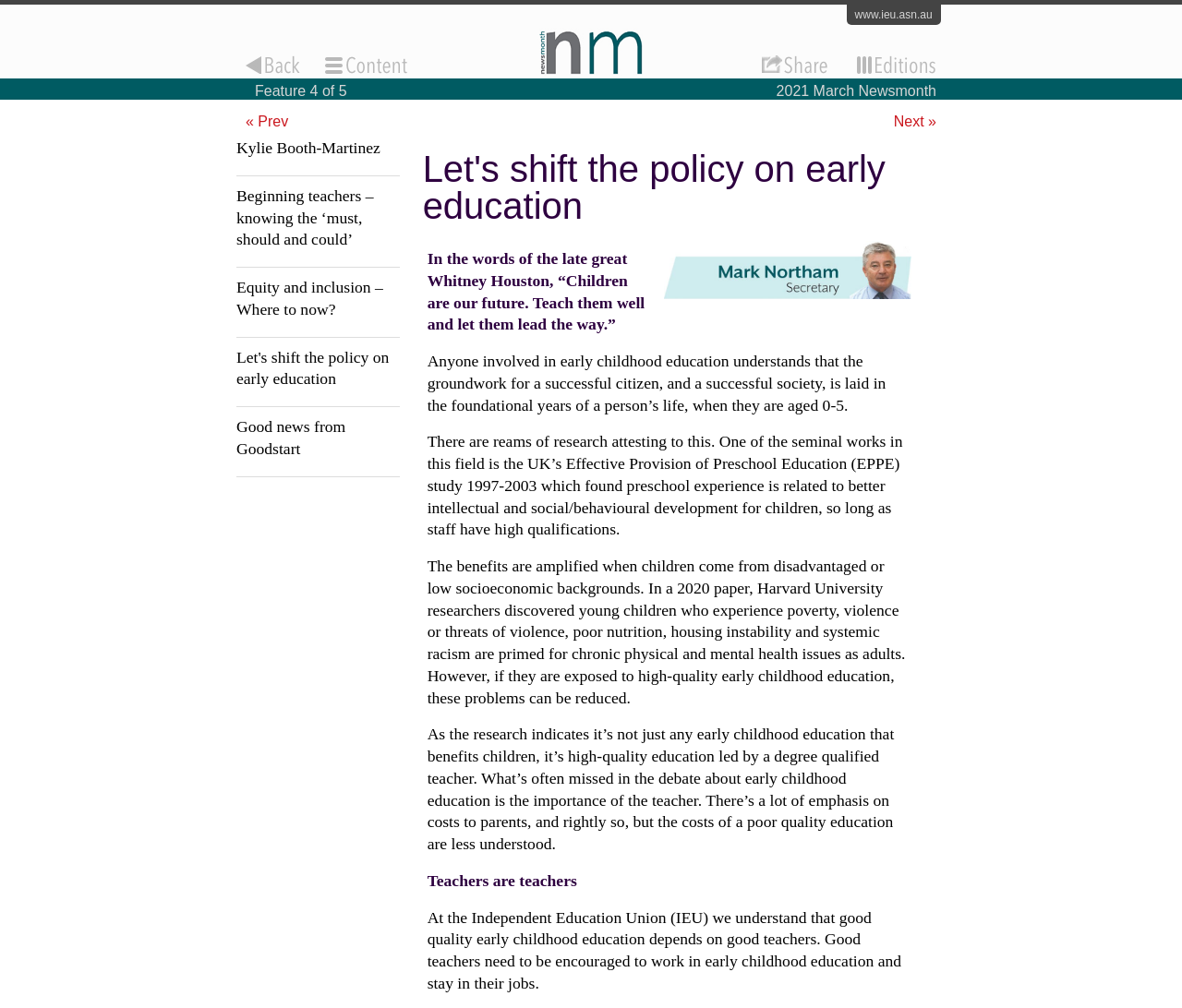Kindly determine the bounding box coordinates for the clickable area to achieve the given instruction: "read the news from March 2021".

[0.657, 0.082, 0.792, 0.098]